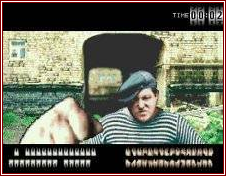What is displayed at the top of the image?
From the screenshot, provide a brief answer in one word or phrase.

Timer